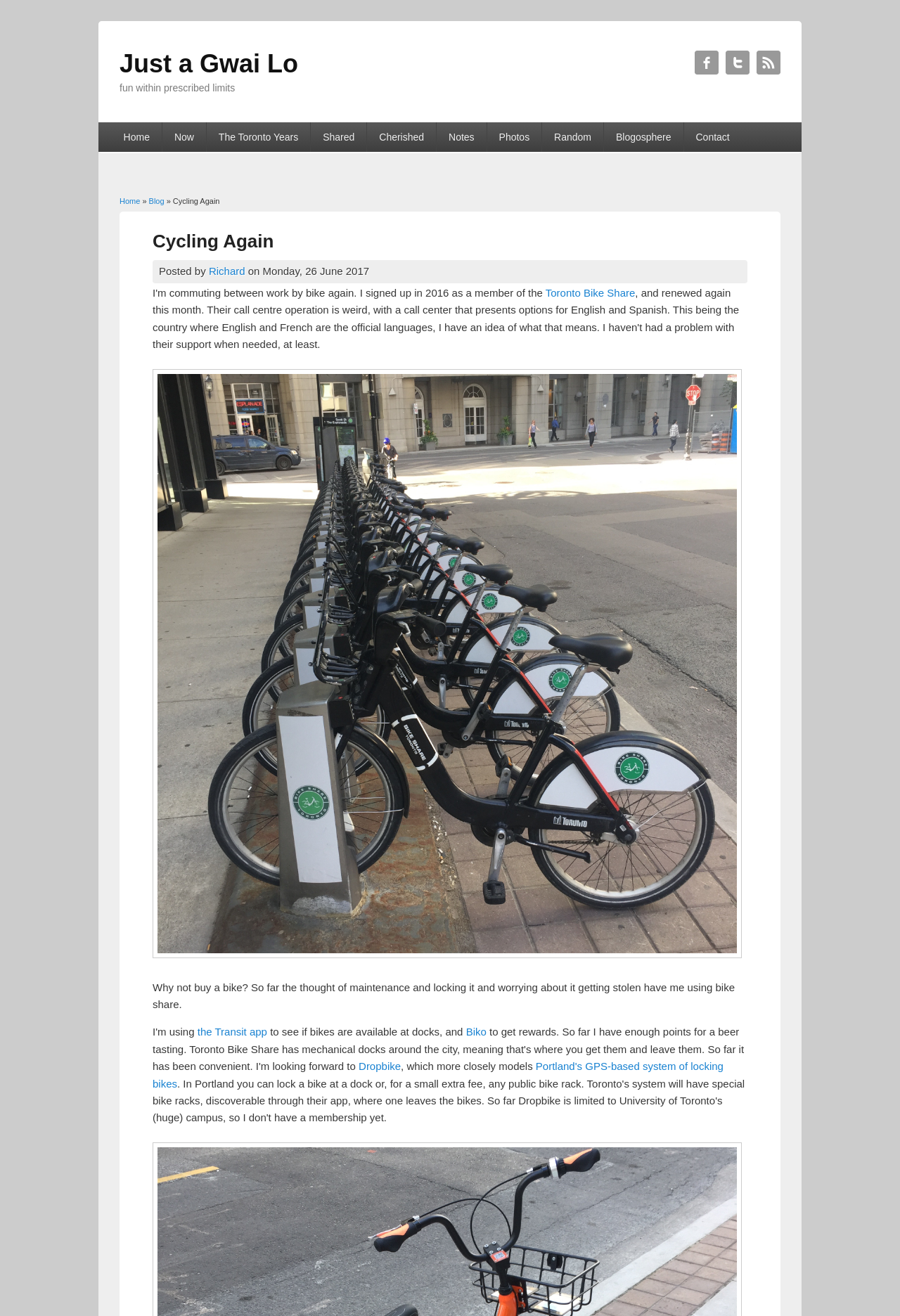Show the bounding box coordinates for the HTML element described as: "Toronto Bike Share".

[0.606, 0.218, 0.706, 0.227]